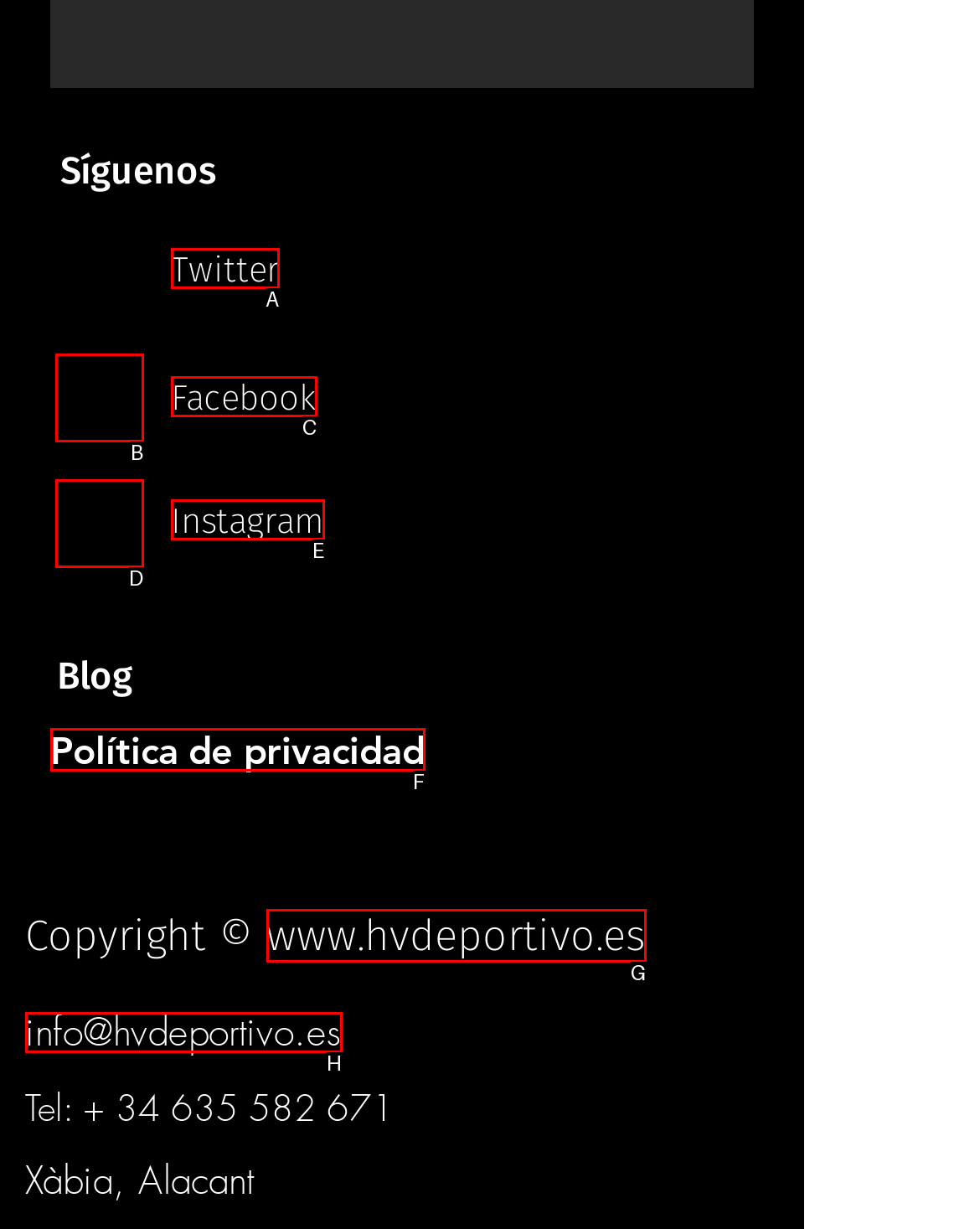Pick the option that corresponds to: Instagram
Provide the letter of the correct choice.

E